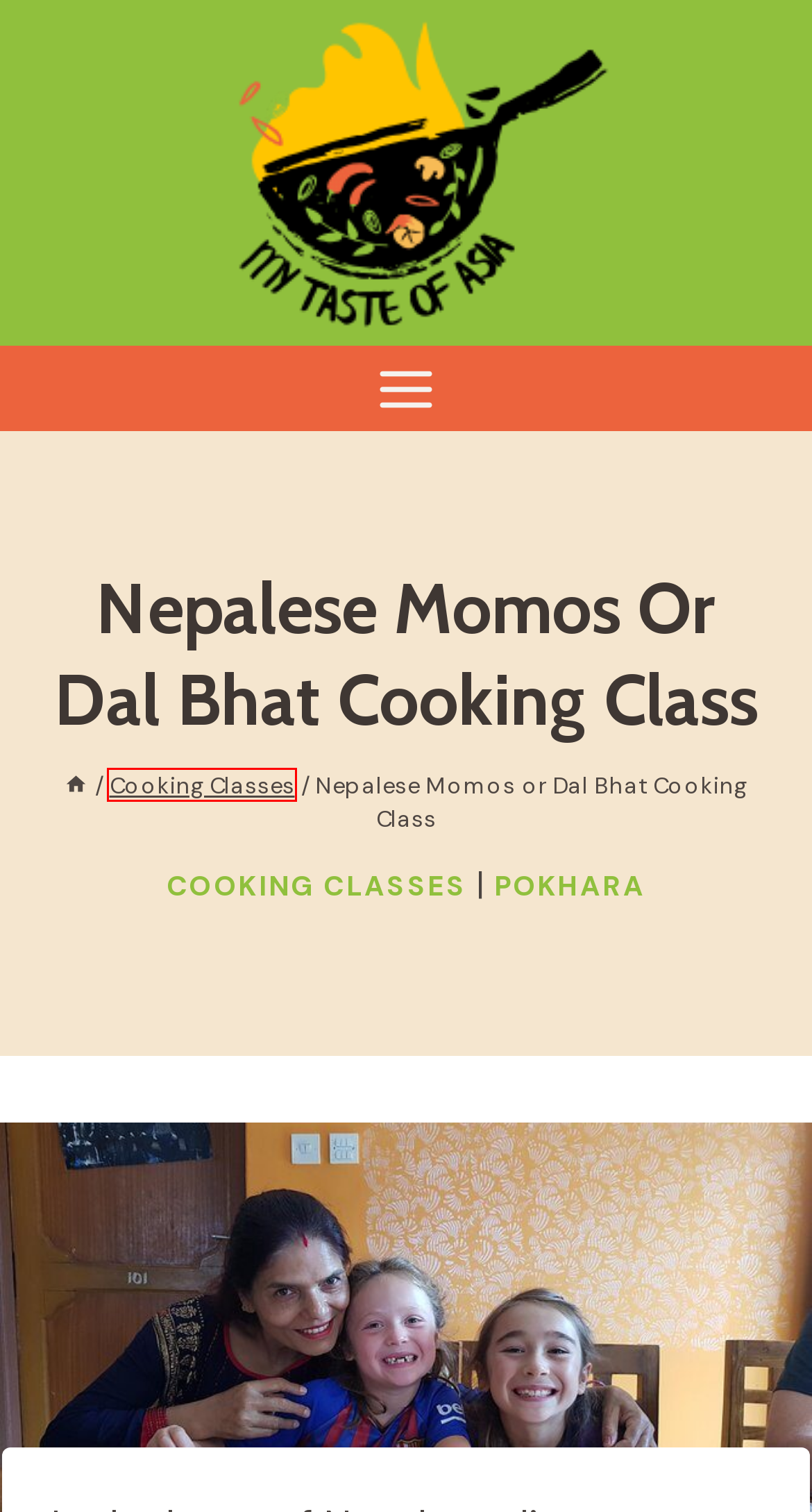You have a screenshot of a webpage with a red bounding box around a UI element. Determine which webpage description best matches the new webpage that results from clicking the element in the bounding box. Here are the candidates:
A. Cooking Classes | My Taste Of Asia
B. City Tours | My Taste Of Asia
C. Private Transport Taxi And Shuttle In Bangkok From/To Airport
D. My Taste Of Asia | Asia's Best Cooking Classes
E. Phnom Penh | My Taste Of Asia
F. Chengdu | My Taste Of Asia
G. Pokhara | My Taste Of Asia
H. Private Tours | My Taste Of Asia

A